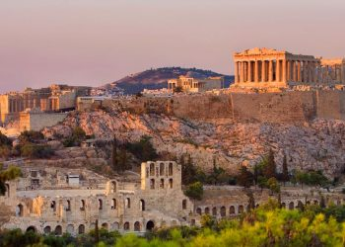Reply to the question with a brief word or phrase: What time of day is depicted in the image?

Sunset